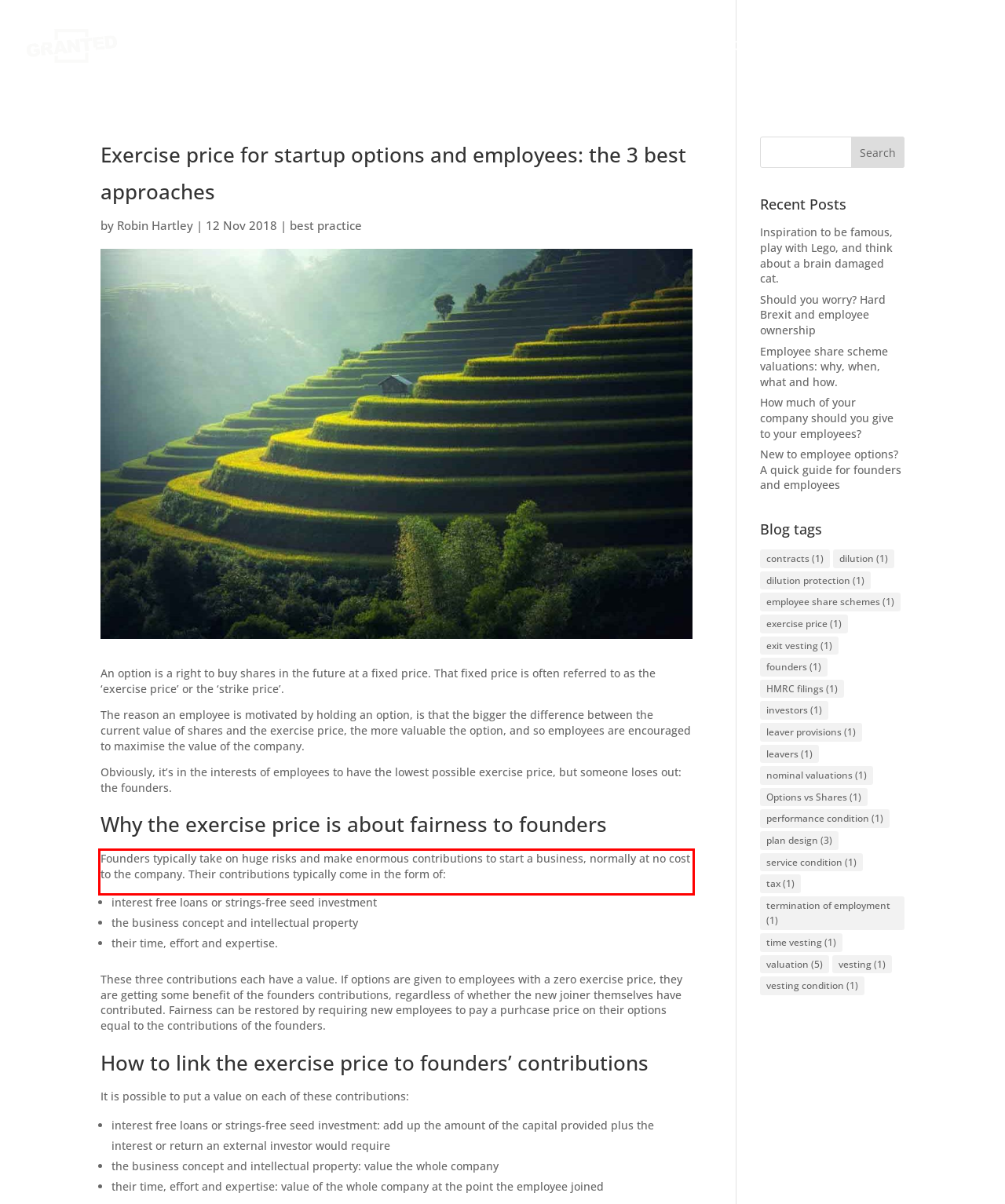You are provided with a screenshot of a webpage that includes a red bounding box. Extract and generate the text content found within the red bounding box.

Founders typically take on huge risks and make enormous contributions to start a business, normally at no cost to the company. Their contributions typically come in the form of: